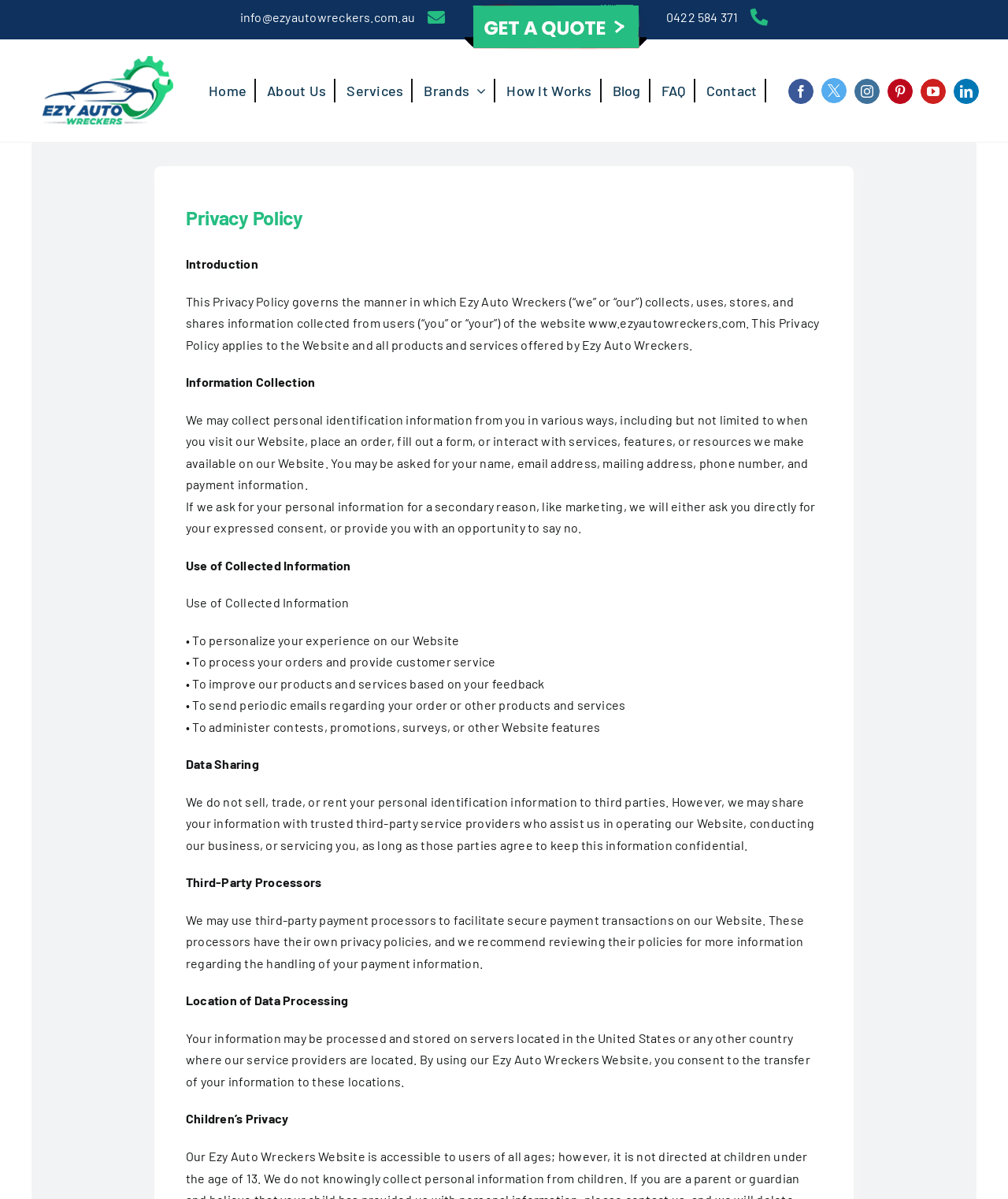Create a detailed summary of the webpage's content and design.

This webpage is about the Privacy Policy of Ezy Auto Wreckers. At the top, there is a navigation menu with 9 links: Home, About Us, Services, Brands, How It Works, Blog, FAQ, Contact, and social media links to Facebook, Twitter, Instagram, Pinterest, YouTube, and LinkedIn. Below the navigation menu, there is a heading "Privacy Policy" followed by an introduction to the policy.

The introduction explains that this policy governs how Ezy Auto Wreckers collects, uses, stores, and shares information from users of their website. There is also a link to the website www.ezyautowreckers.com. The policy applies to the website and all products and services offered by Ezy Auto Wreckers.

The webpage is divided into sections, including "Information Collection", "Use of Collected Information", "Data Sharing", "Third-Party Processors", "Location of Data Processing", and "Children’s Privacy". Each section explains how Ezy Auto Wreckers handles user information, including personal identification information, payment information, and how it is used to personalize the user experience, process orders, and improve products and services.

There are 14 paragraphs of text explaining the policy in detail, including how user information is shared with trusted third-party service providers and how it is protected. At the bottom of the page, there is a link to "Go to Top" that allows users to quickly return to the top of the page.